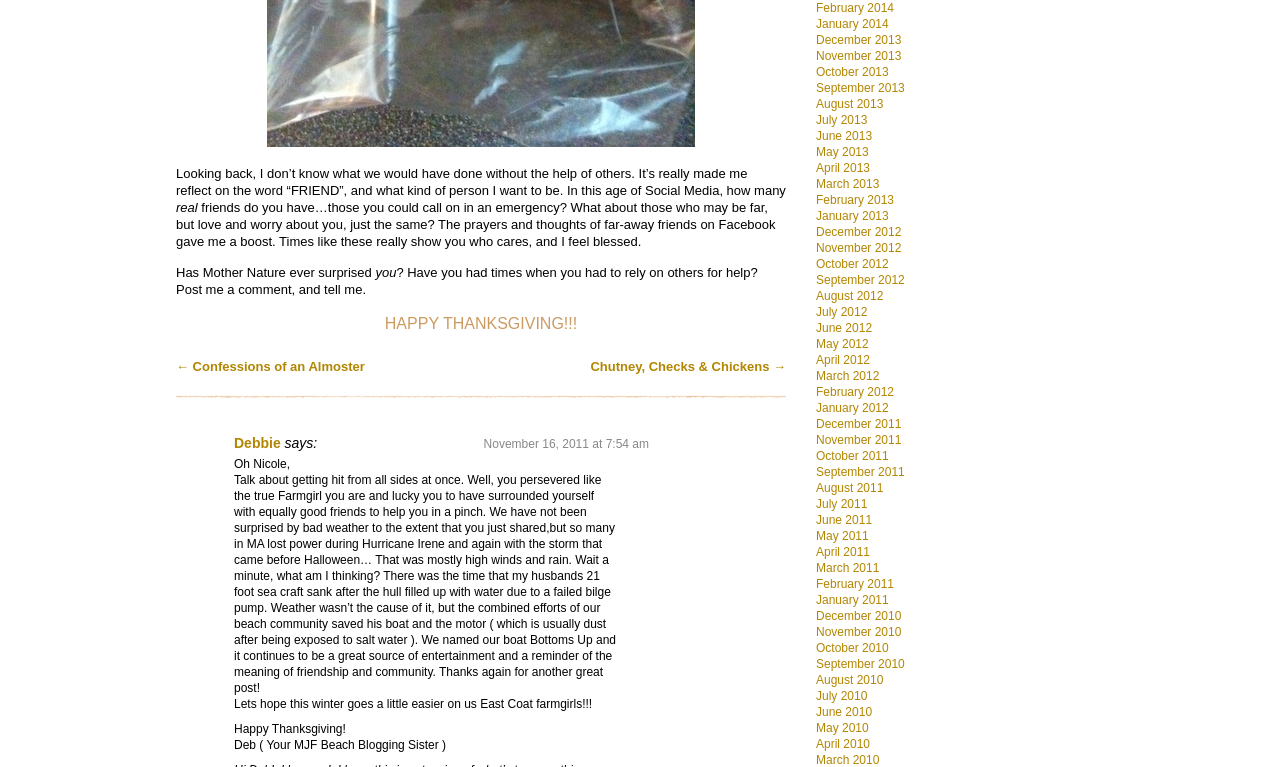What is the name of the boat mentioned in the comment?
Answer the question with a single word or phrase, referring to the image.

Bottoms Up